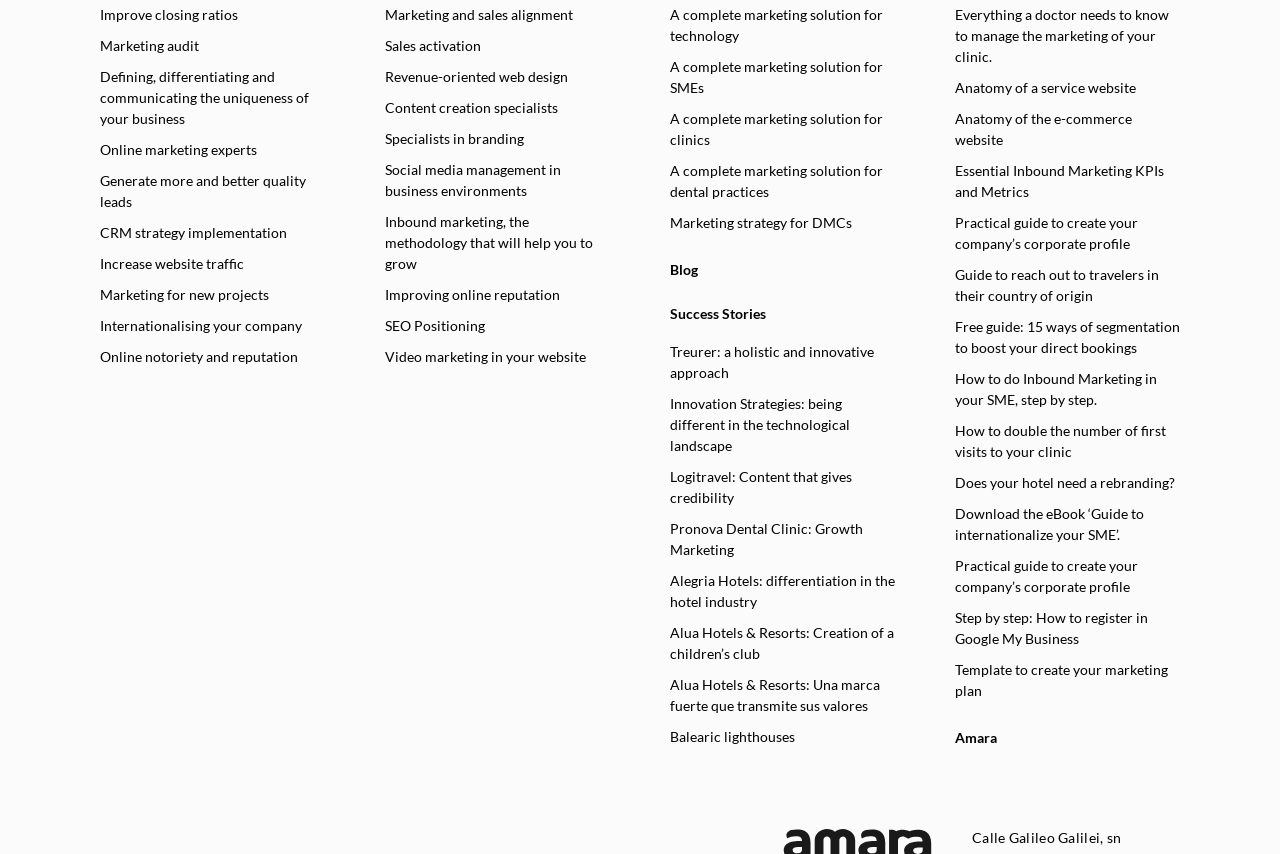How many links are there in the first column?
With the help of the image, please provide a detailed response to the question.

There are 9 links in the first column, which can be determined by counting the number of link elements with x-coordinates between 0.062 and 0.27.